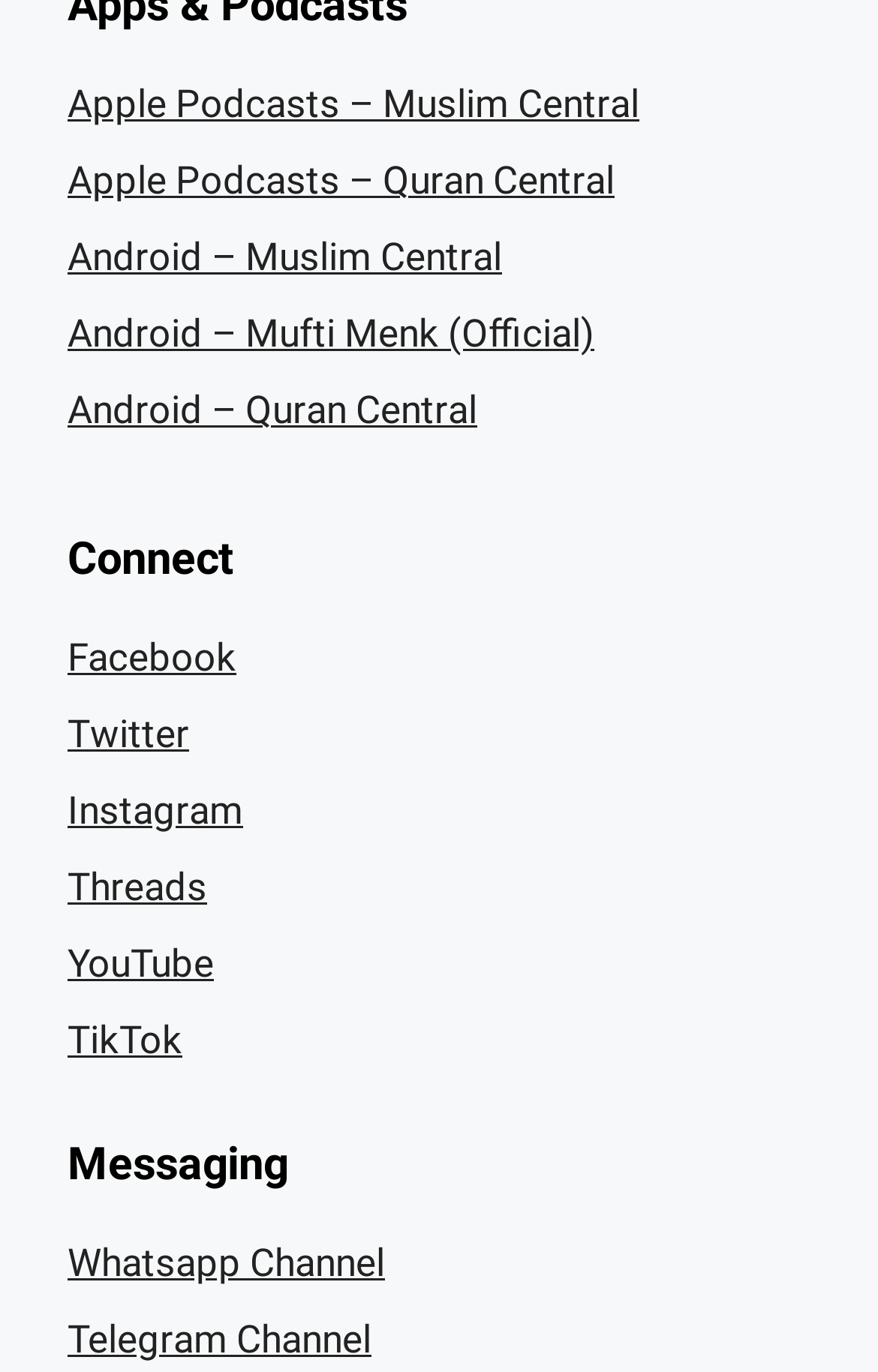Refer to the screenshot and give an in-depth answer to this question: What are the social media platforms listed?

By examining the links provided under the 'Connect' heading, we can see that the social media platforms listed are Facebook, Twitter, Instagram, Threads, YouTube, and TikTok.